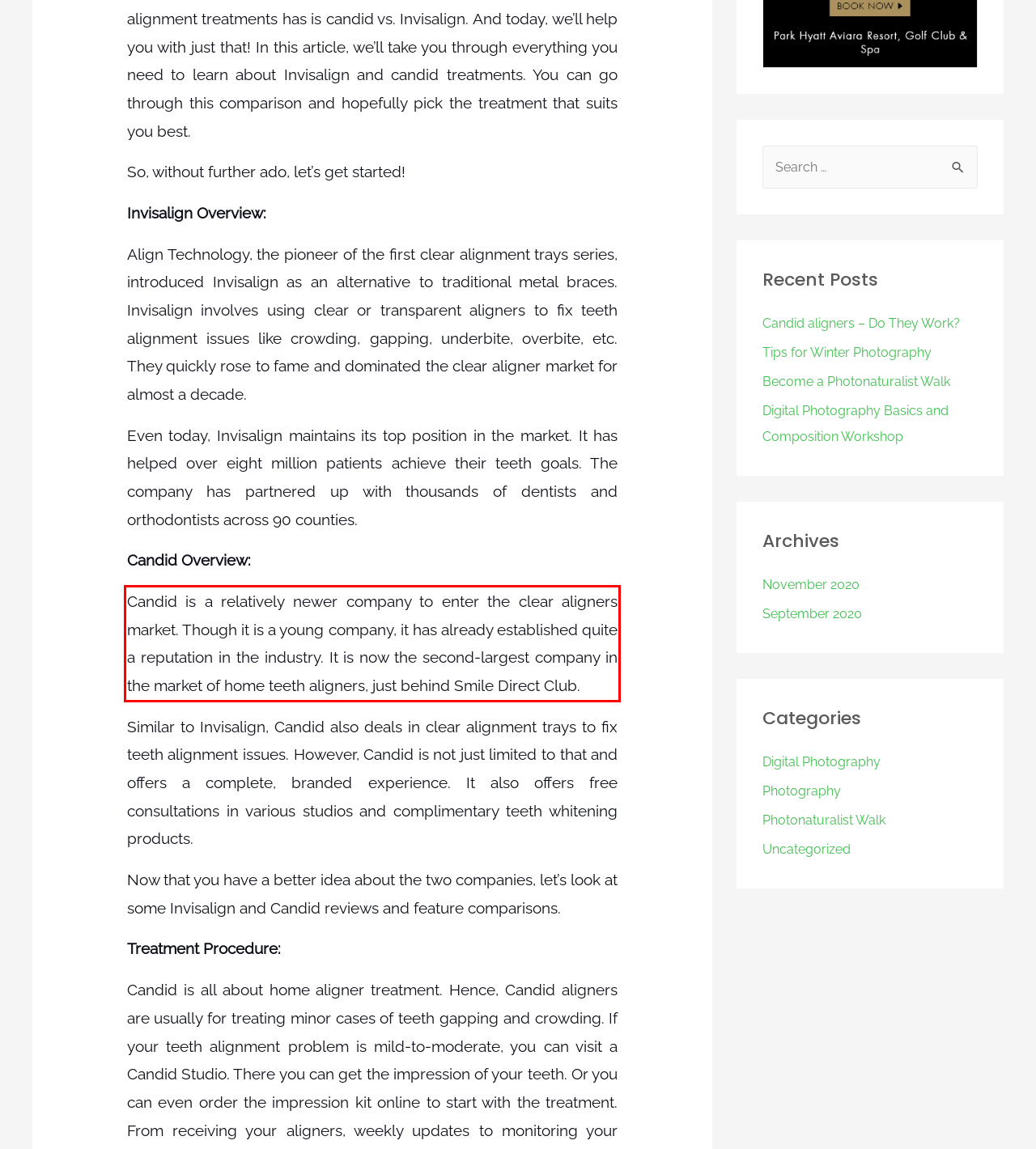You are provided with a webpage screenshot that includes a red rectangle bounding box. Extract the text content from within the bounding box using OCR.

Candid is a relatively newer company to enter the clear aligners market. Though it is a young company, it has already established quite a reputation in the industry. It is now the second-largest company in the market of home teeth aligners, just behind Smile Direct Club.